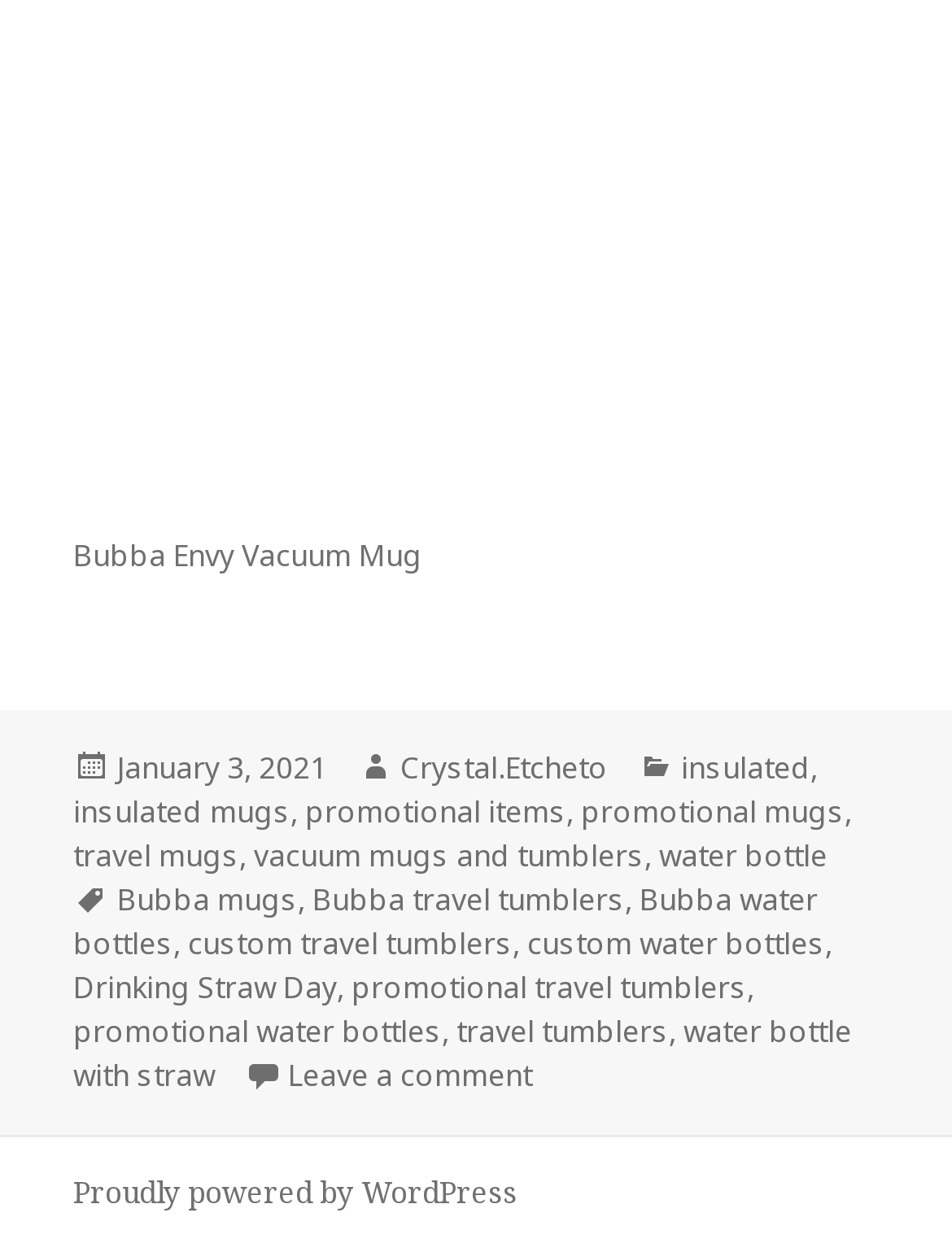Please identify the bounding box coordinates of the clickable area that will fulfill the following instruction: "Leave a comment on the article". The coordinates should be in the format of four float numbers between 0 and 1, i.e., [left, top, right, bottom].

[0.303, 0.841, 0.559, 0.876]